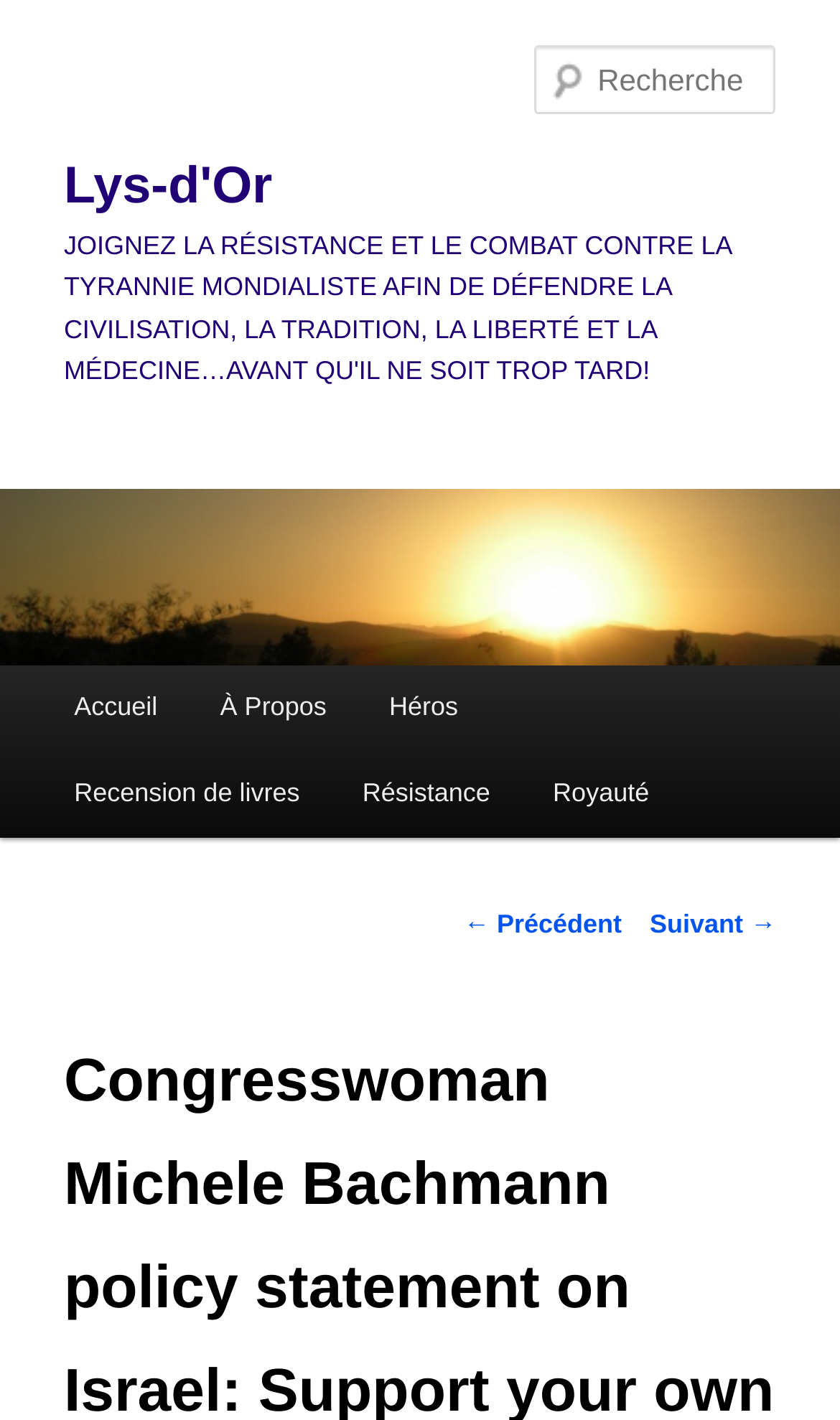Provide the bounding box coordinates of the HTML element this sentence describes: "Recension de livres". The bounding box coordinates consist of four float numbers between 0 and 1, i.e., [left, top, right, bottom].

[0.051, 0.529, 0.394, 0.59]